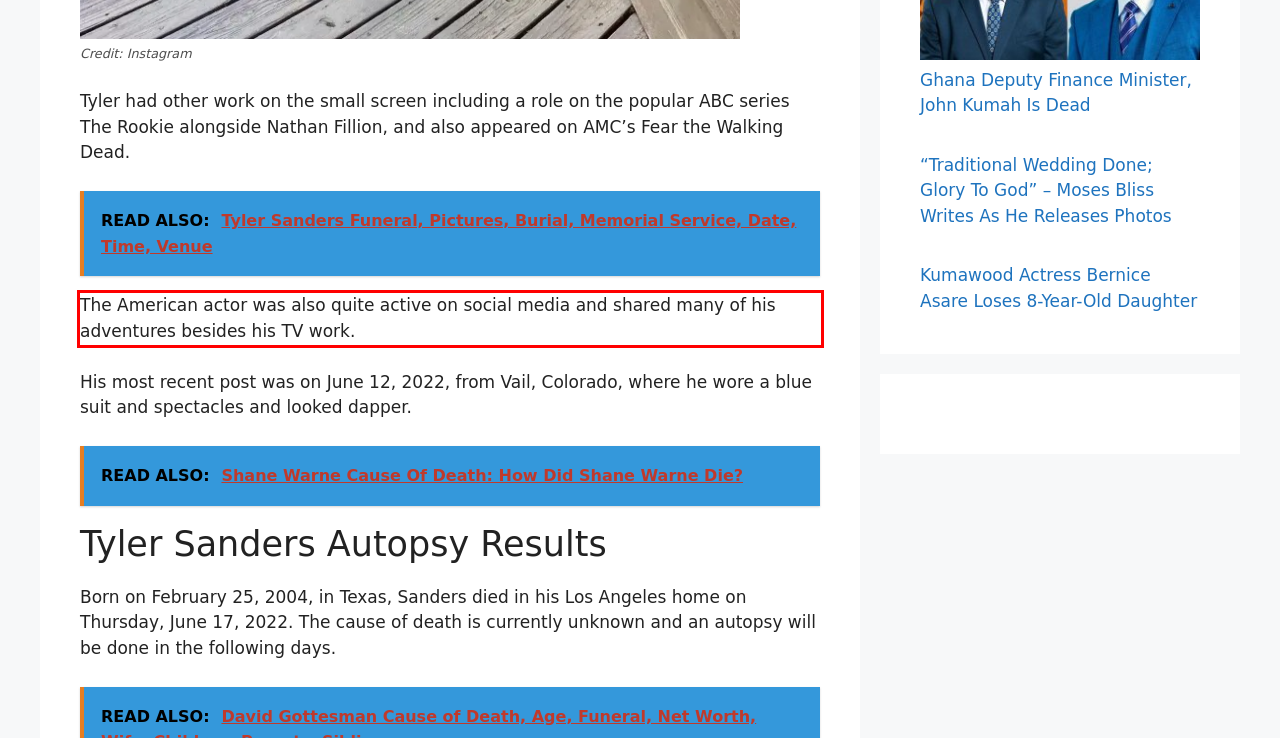Given a screenshot of a webpage containing a red rectangle bounding box, extract and provide the text content found within the red bounding box.

The American actor was also quite active on social media and shared many of his adventures besides his TV work.